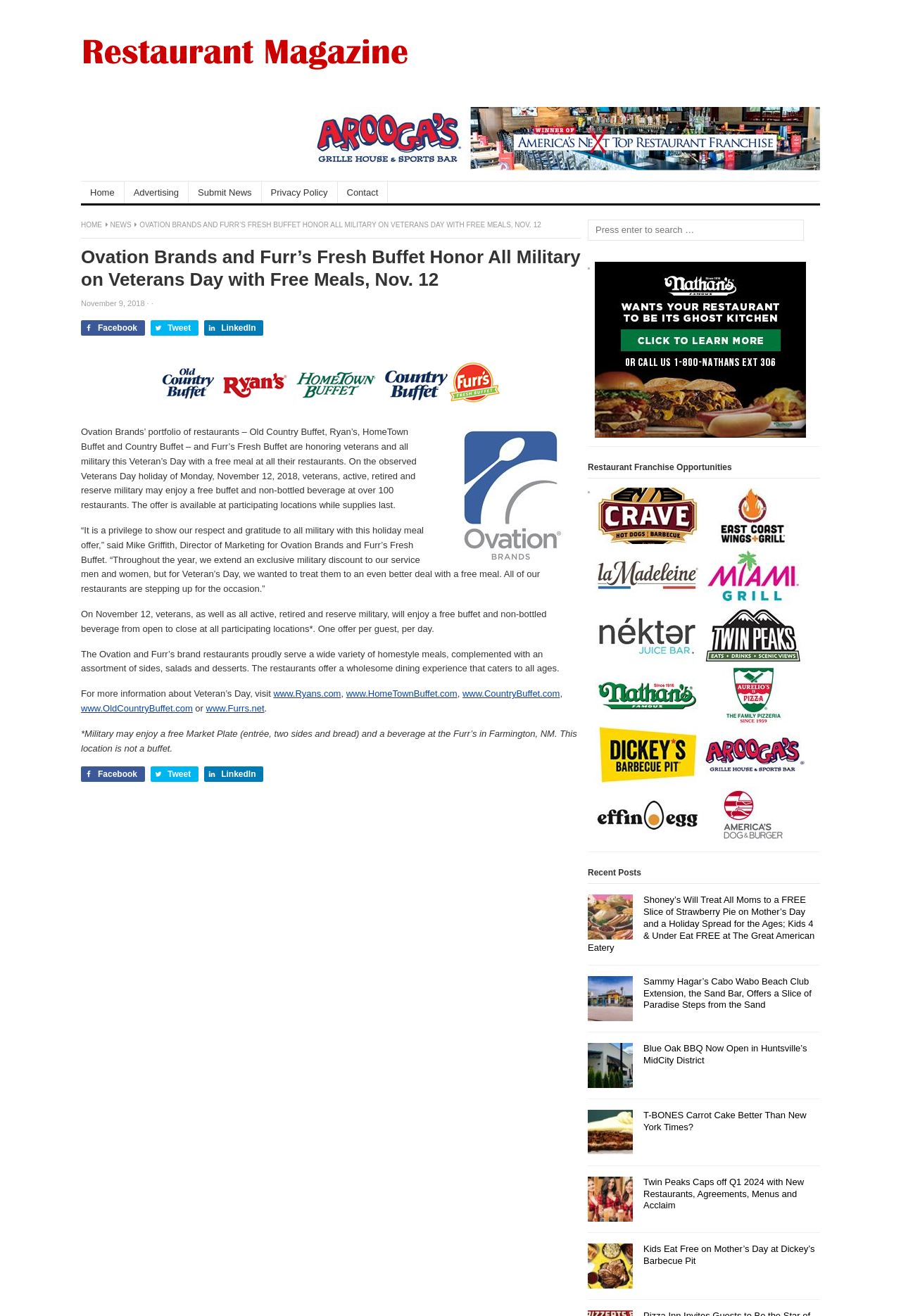Can you determine the bounding box coordinates of the area that needs to be clicked to fulfill the following instruction: "Click on Home Mortgages Solutions in Miami"?

None